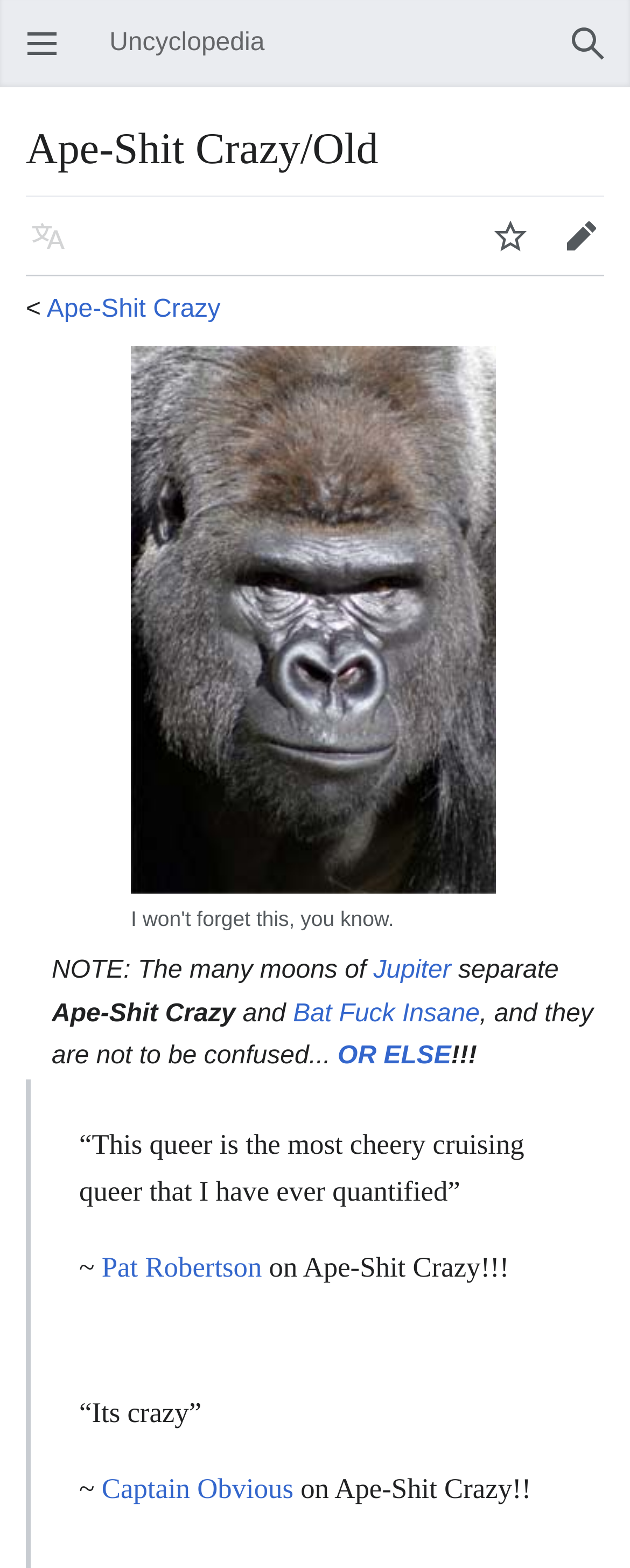Provide a thorough description of the webpage you see.

This webpage appears to be an article about "Ape-Shit Crazy/Old" on a content-free encyclopedia called Uncyclopedia. At the top left corner, there is a button to open the main menu. Next to it, there is a label with the same text. On the top right corner, there is a navigation section for user navigation, which includes a search button and several other buttons for language, watching, and editing.

Below the navigation section, there is a heading with the title "Ape-Shit Crazy/Old". To the left of the heading, there is a less-than symbol ("<"). Next to it, there is a link to "Ape-Shit Crazy". Further down, there is a description list with details about the topic. The list includes a note about Jupiter and separate articles on Ape-Shit Crazy and Bat Fuck Insane, with a warning "OR ELSE" and several exclamation marks.

The main content of the article is presented in a blockquote section, which includes a quote from Pat Robertson describing Ape-Shit Crazy as "the most cheery cruising queer that I have ever quantified". Below the quote, there is a statement from Captain Obvious, who simply says "Its crazy". Throughout the article, there are several links to related topics and external sources.